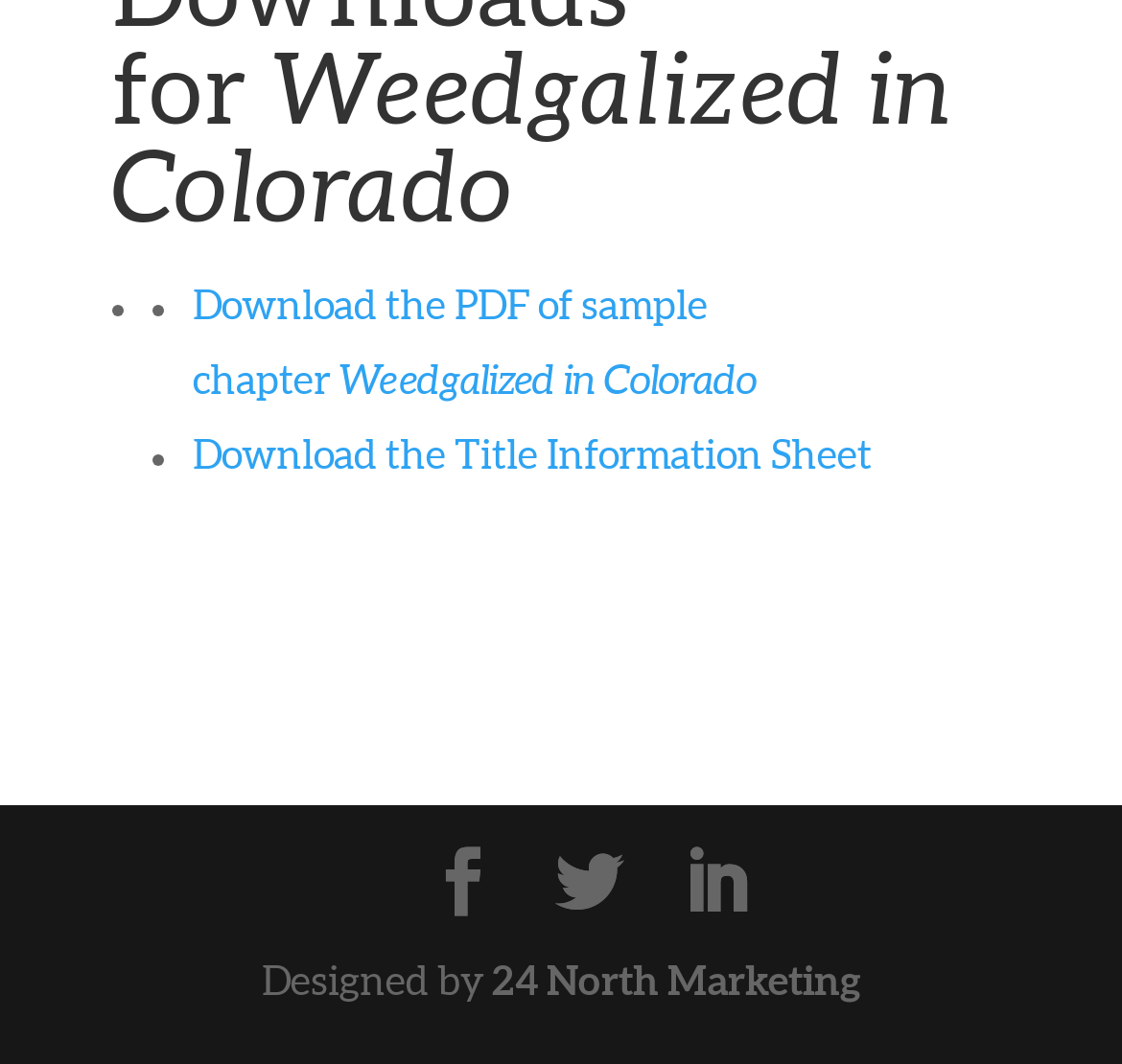Give a concise answer using one word or a phrase to the following question:
What is the purpose of the 'Download the Title Information Sheet' link?

To download title information